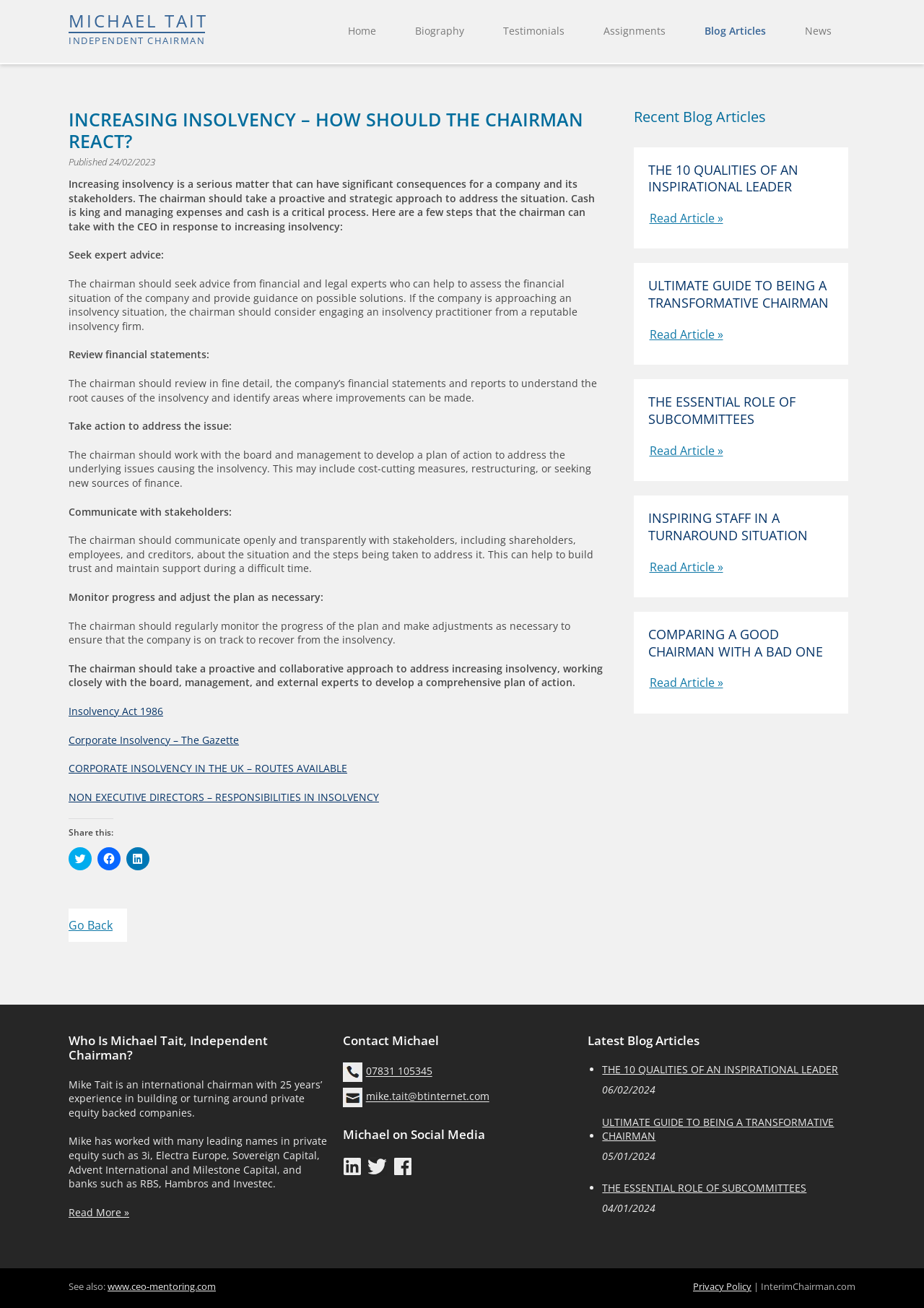Highlight the bounding box coordinates of the element you need to click to perform the following instruction: "Read more about Michael Tait."

[0.074, 0.921, 0.14, 0.932]